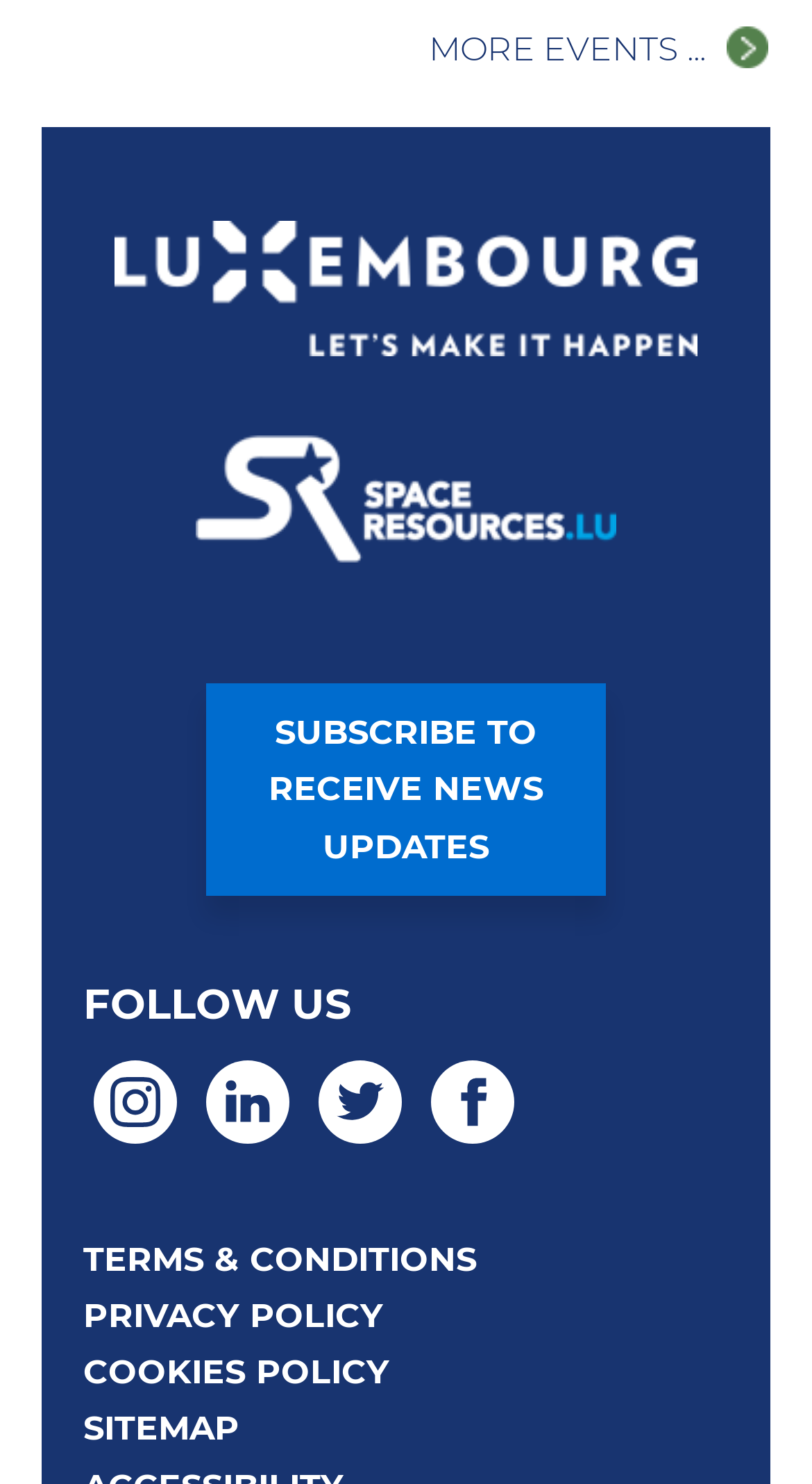Bounding box coordinates must be specified in the format (top-left x, top-left y, bottom-right x, bottom-right y). All values should be floating point numbers between 0 and 1. What are the bounding box coordinates of the UI element described as: Reveal Email (it's FREE)

None